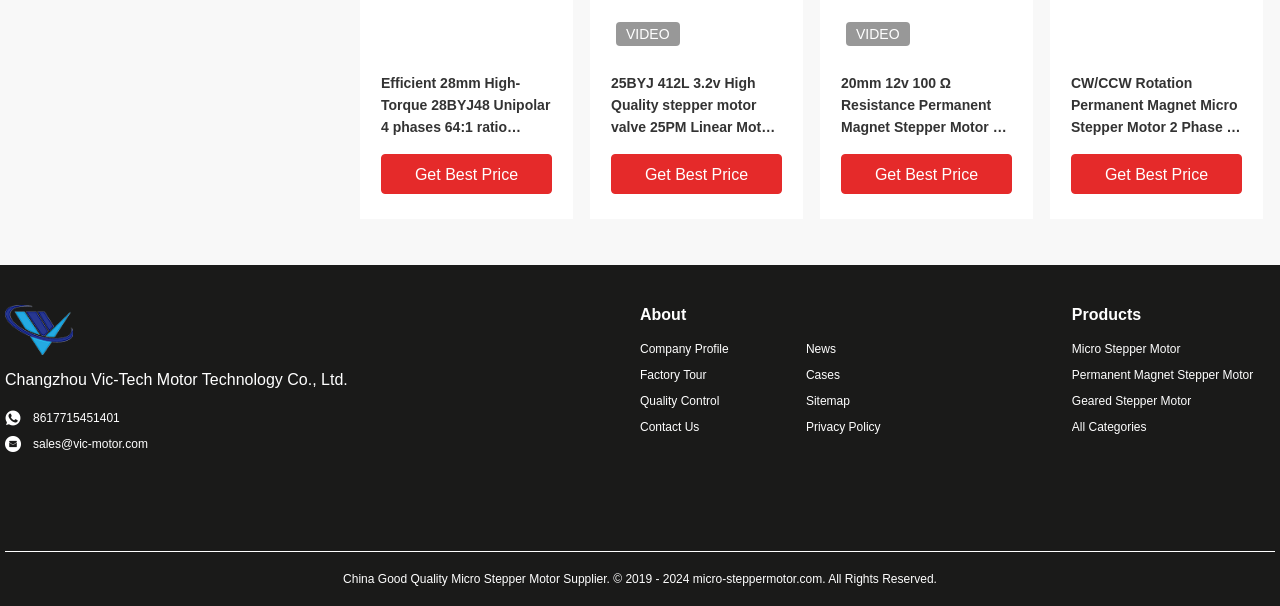Use a single word or phrase to answer the question:
What is the copyright year range mentioned at the bottom of the webpage?

2019 - 2024